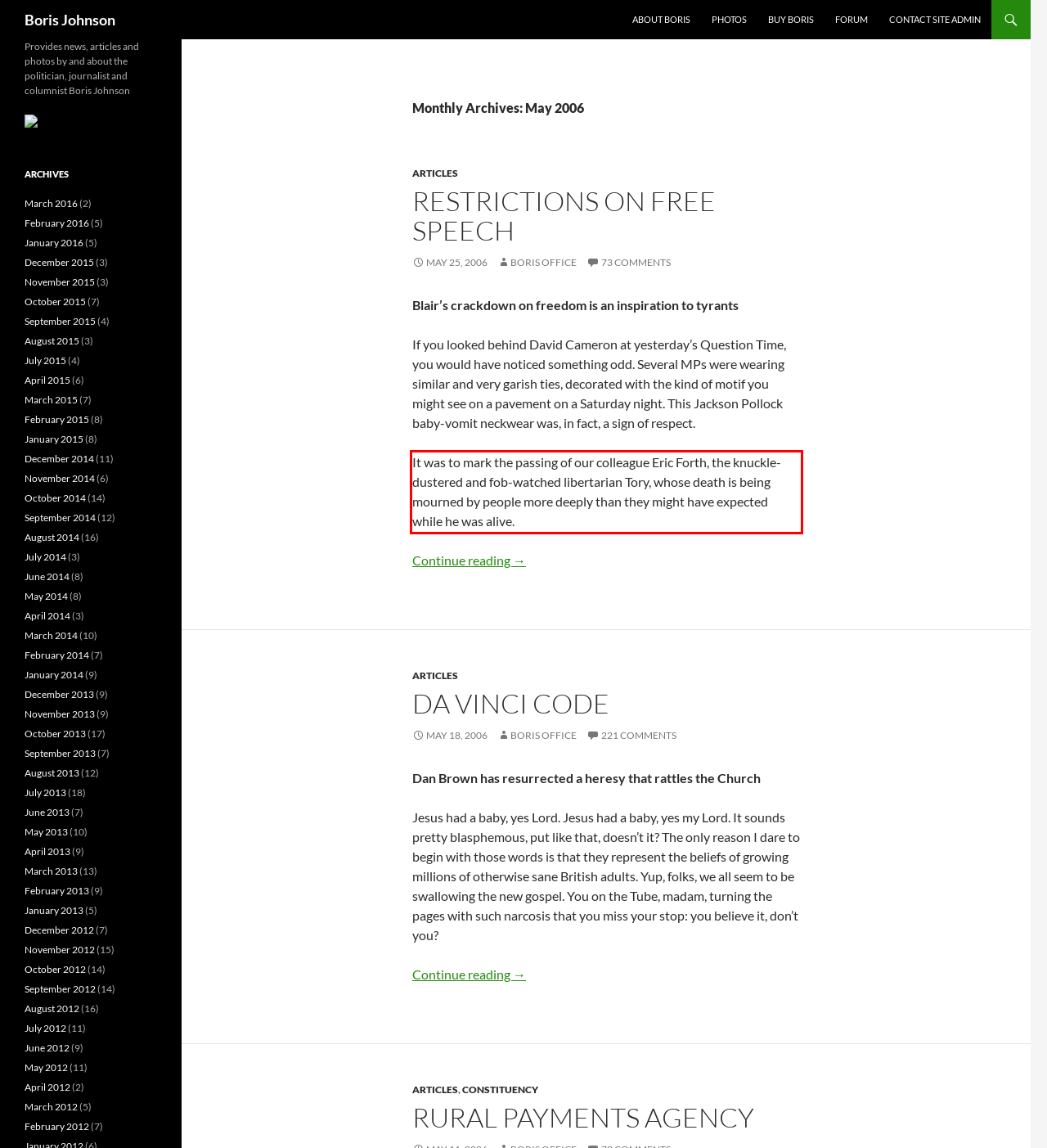Please identify and extract the text from the UI element that is surrounded by a red bounding box in the provided webpage screenshot.

It was to mark the passing of our colleague Eric Forth, the knuckle-dustered and fob-watched libertarian Tory, whose death is being mourned by people more deeply than they might have expected while he was alive.